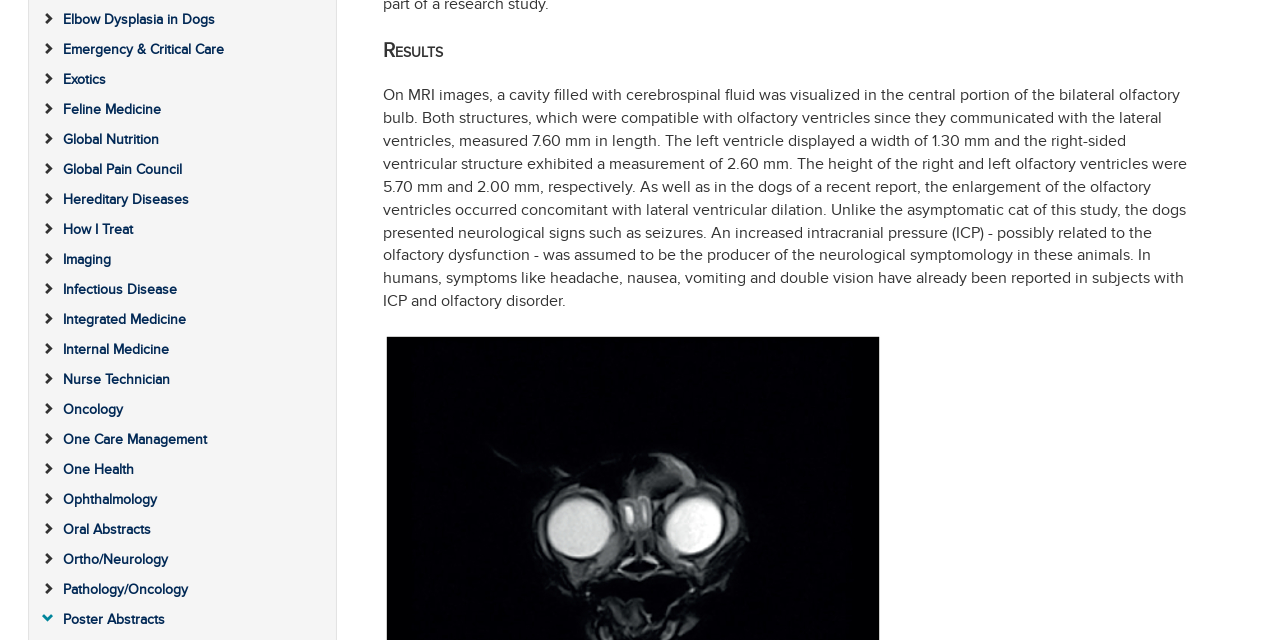Given the element description Emergency & Critical Care, identify the bounding box coordinates for the UI element on the webpage screenshot. The format should be (top-left x, top-left y, bottom-right x, bottom-right y), with values between 0 and 1.

[0.049, 0.052, 0.246, 0.09]